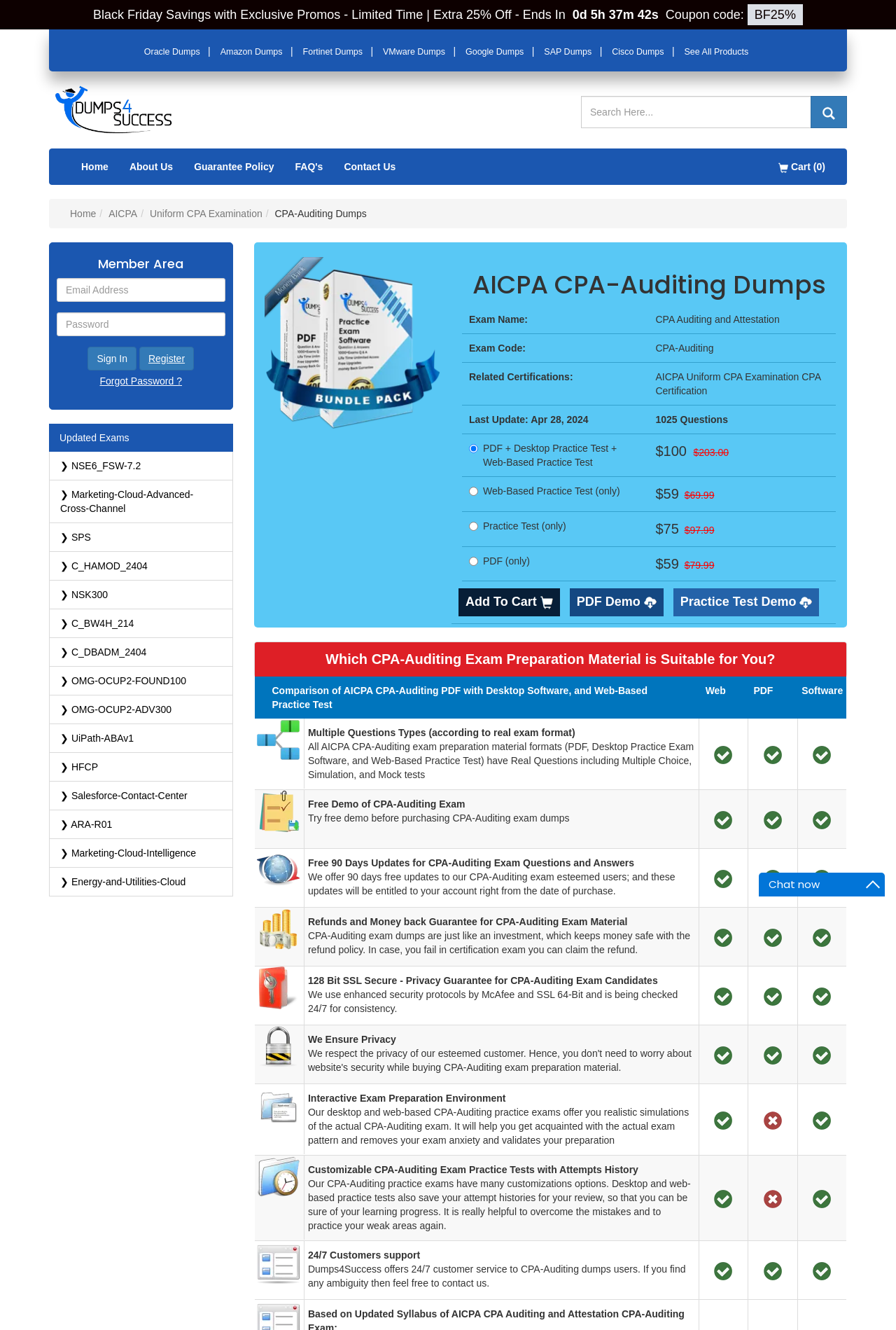What is the name of the certification related to the exam?
Give a one-word or short-phrase answer derived from the screenshot.

AICPA Uniform CPA Examination CPA Certification